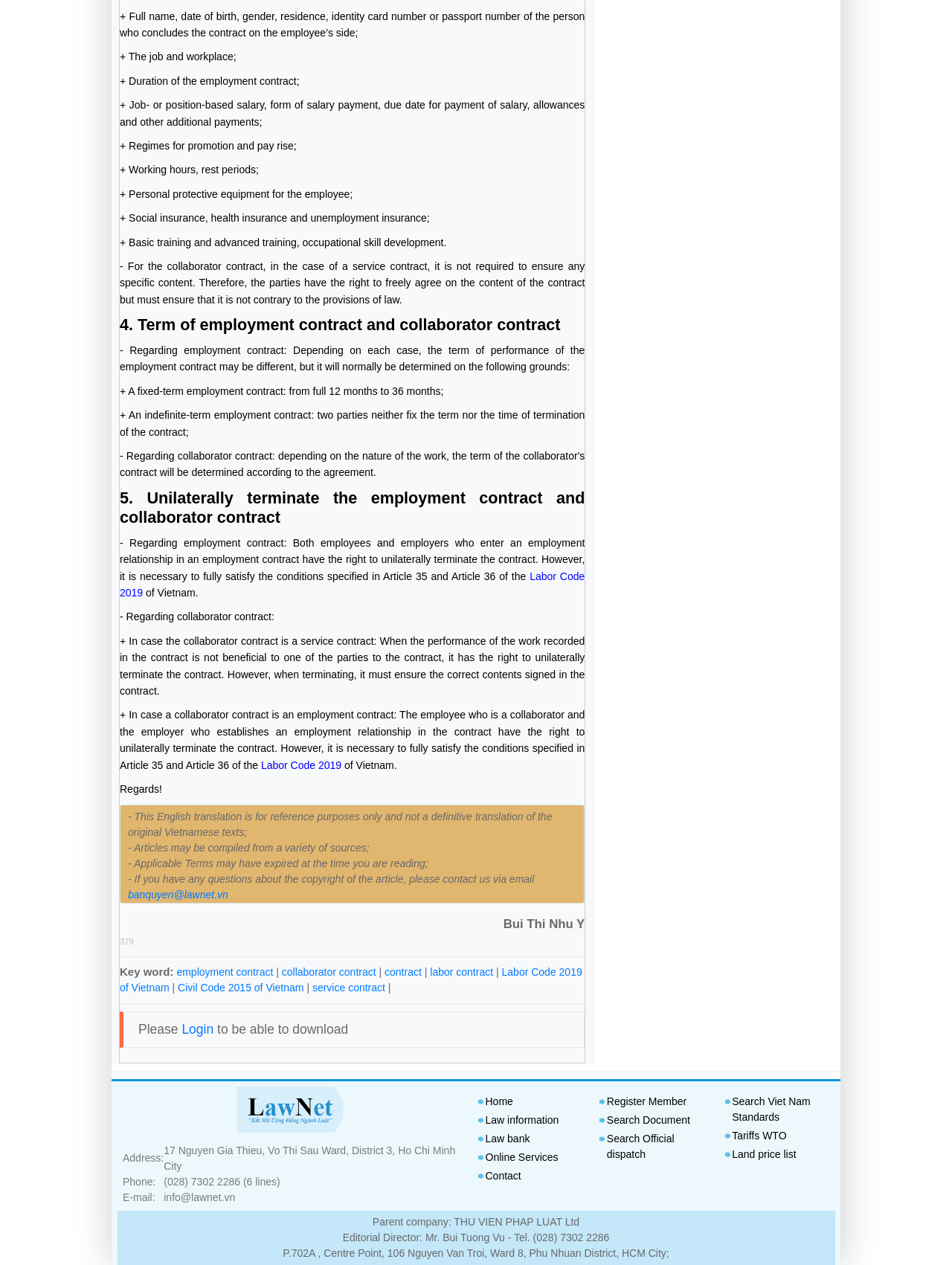What is the phone number of the company?
Could you give a comprehensive explanation in response to this question?

The phone number of the company is mentioned in the layout table at the bottom of the webpage, which is (028) 7302 2286 (6 lines).